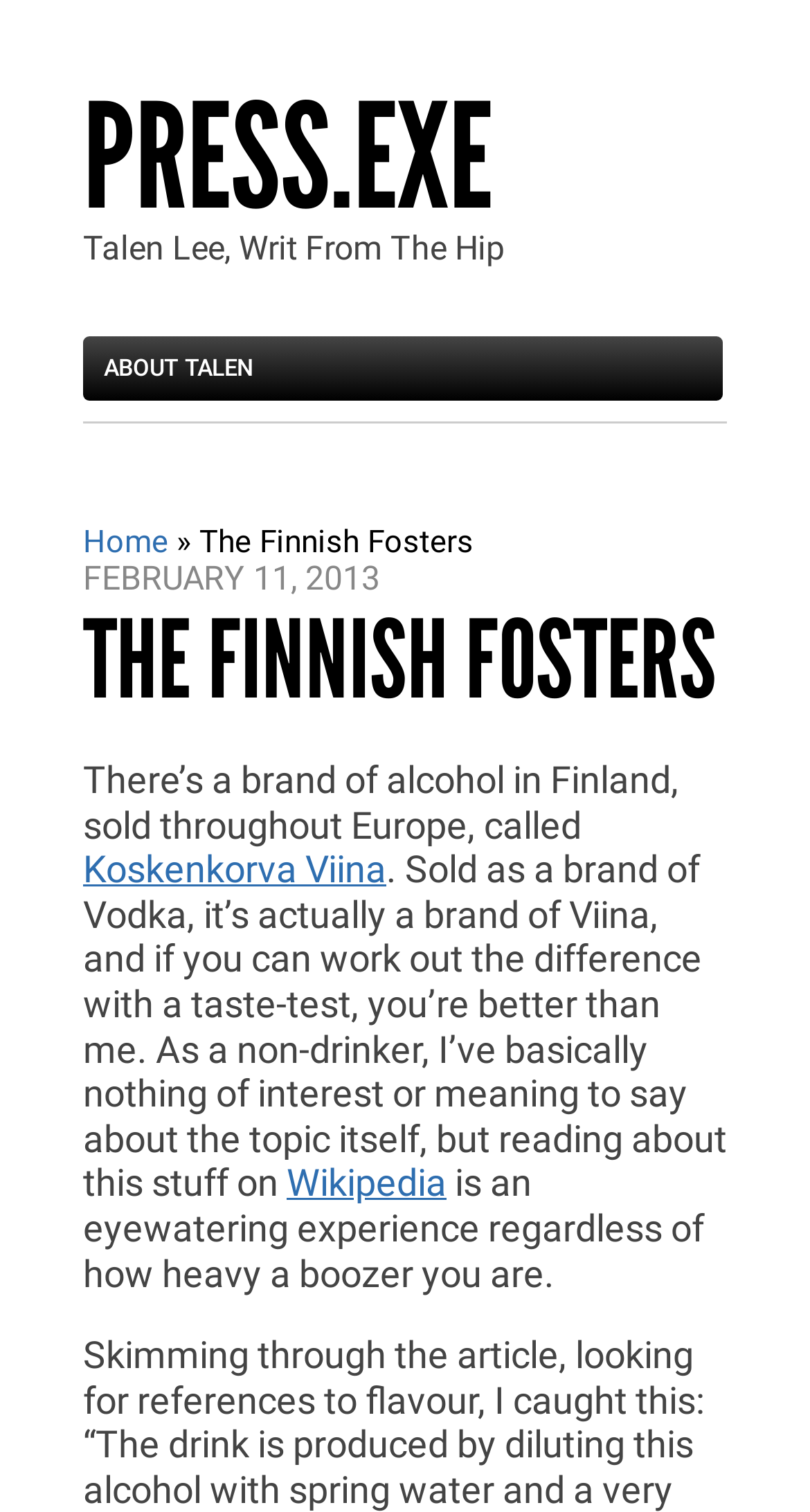What is the author's name?
Please answer the question with a single word or phrase, referencing the image.

Talen Lee